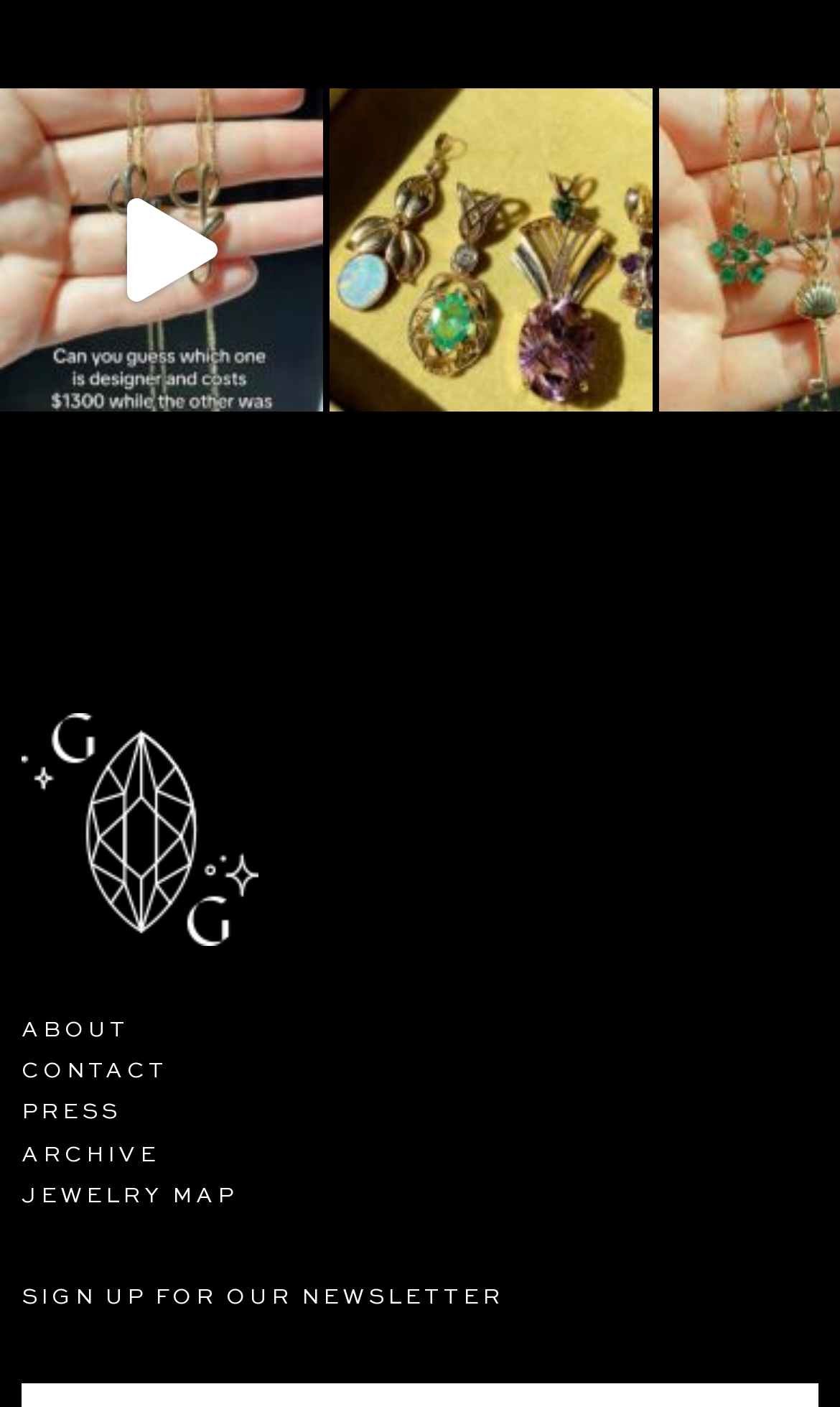Could you find the bounding box coordinates of the clickable area to complete this instruction: "Click on the 'gemgossip' link"?

[0.053, 0.065, 0.324, 0.105]